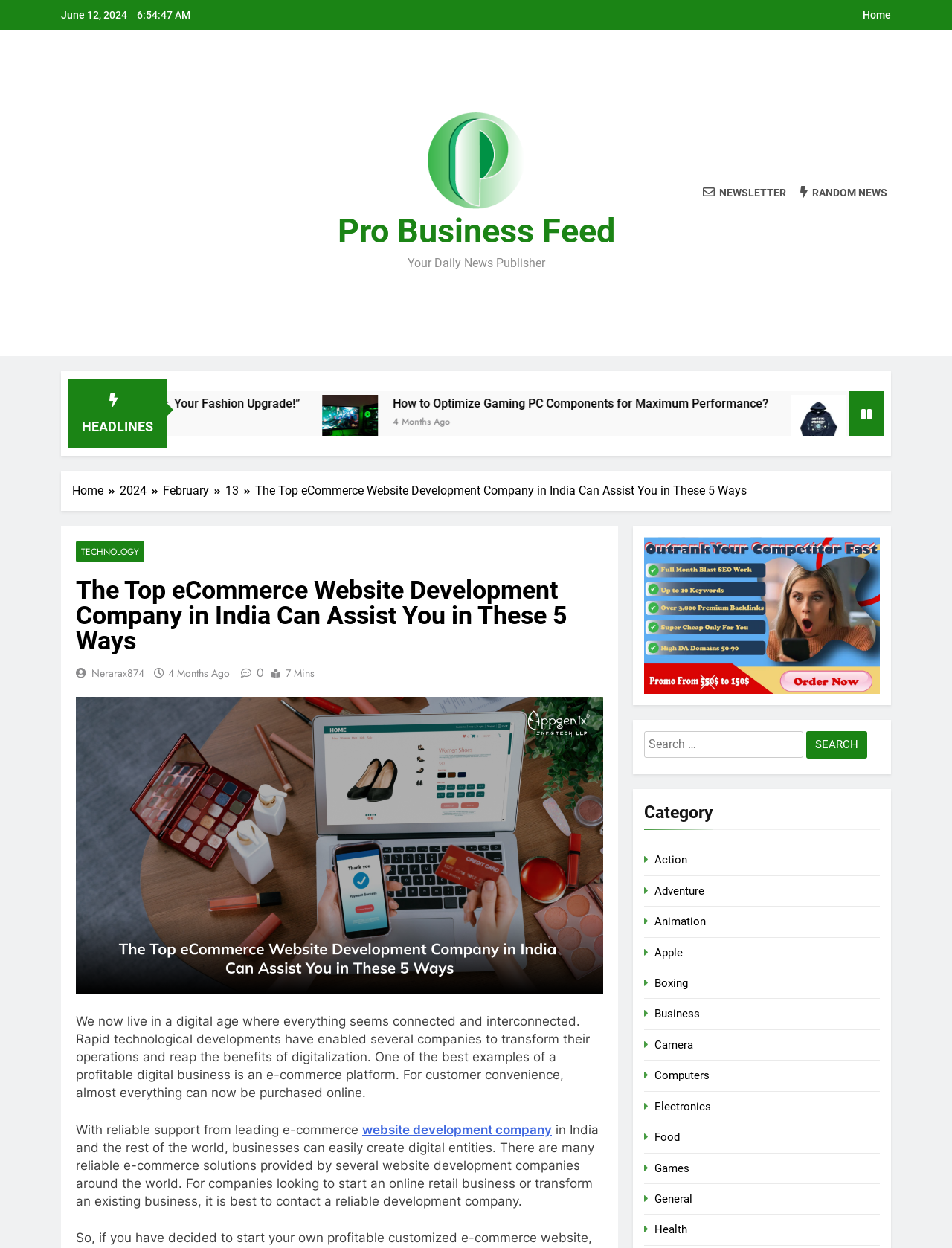Locate the coordinates of the bounding box for the clickable region that fulfills this instruction: "Search for something".

[0.677, 0.586, 0.924, 0.612]